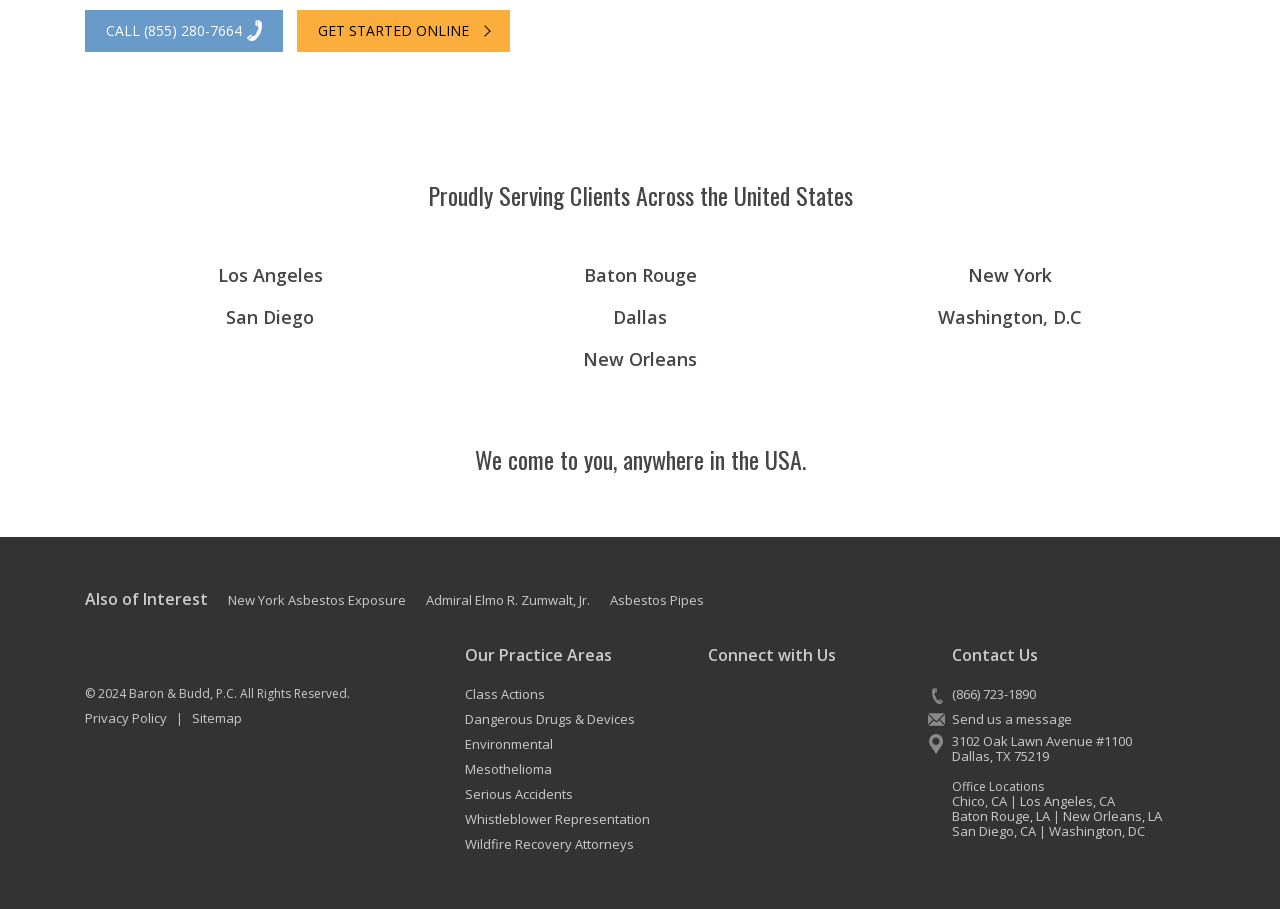Could you find the bounding box coordinates of the clickable area to complete this instruction: "Contact us"?

[0.743, 0.707, 0.934, 0.733]